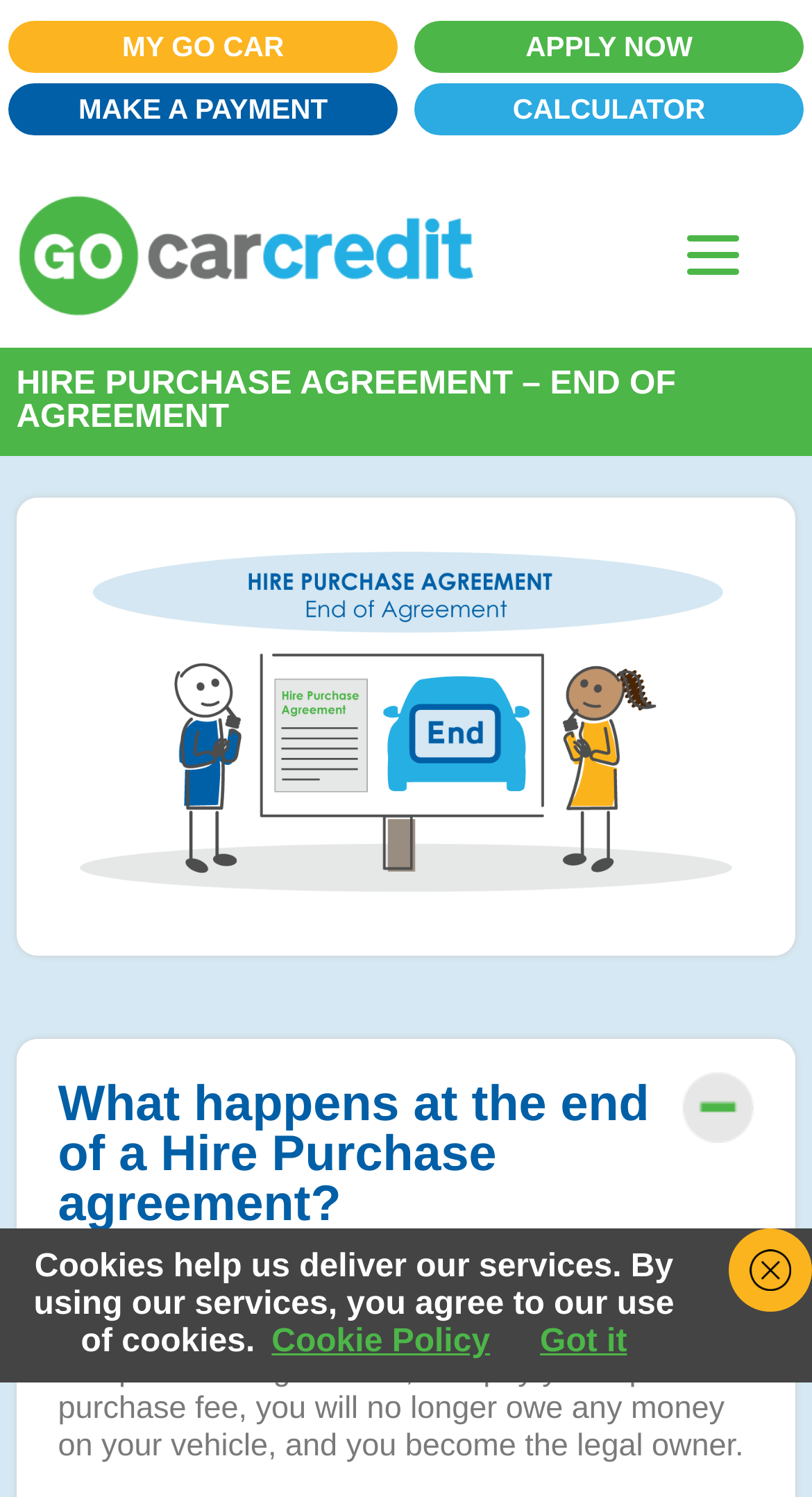Specify the bounding box coordinates of the region I need to click to perform the following instruction: "Use the CALCULATOR tool". The coordinates must be four float numbers in the range of 0 to 1, i.e., [left, top, right, bottom].

[0.51, 0.056, 0.99, 0.09]